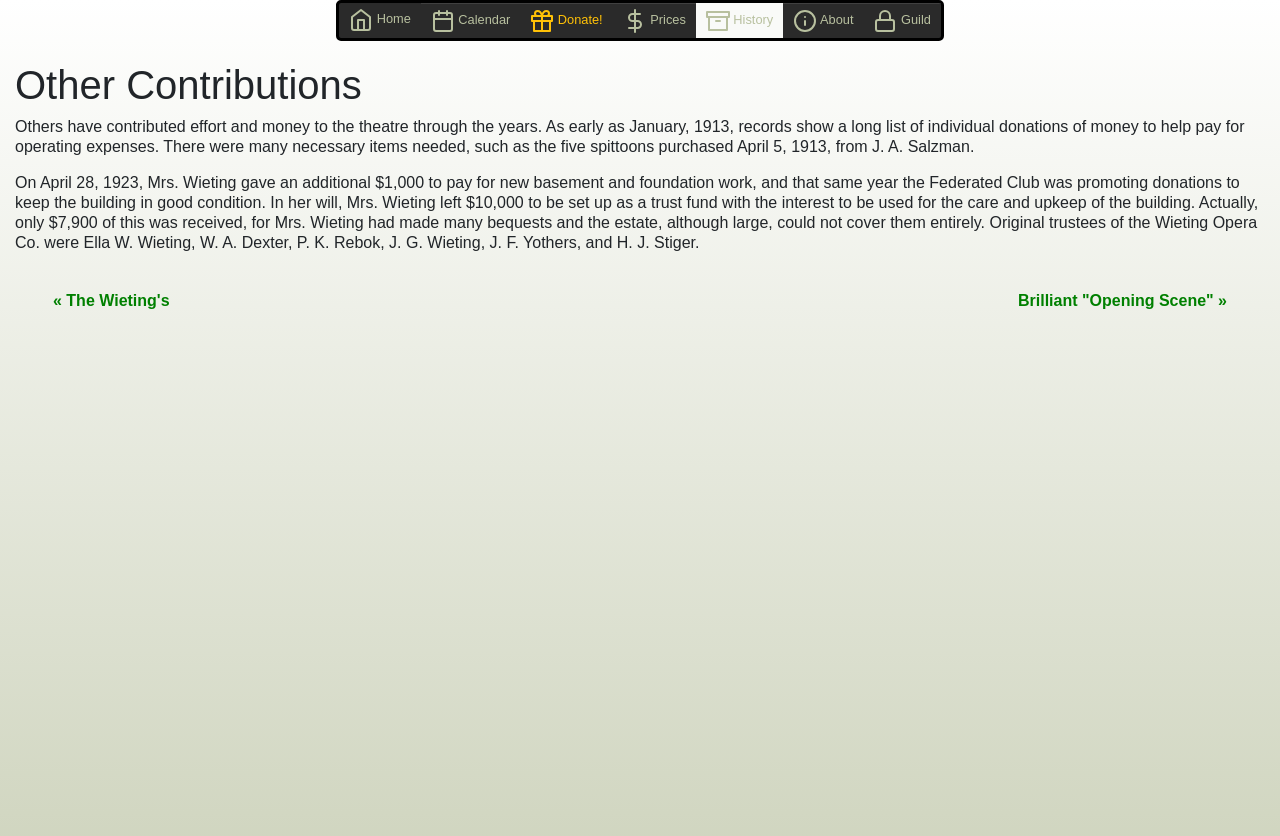What is the purpose of the trust fund?
We need a detailed and exhaustive answer to the question. Please elaborate.

I read the text in the main content section and found that the trust fund left by Mrs. Wieting is for the care and upkeep of the building.